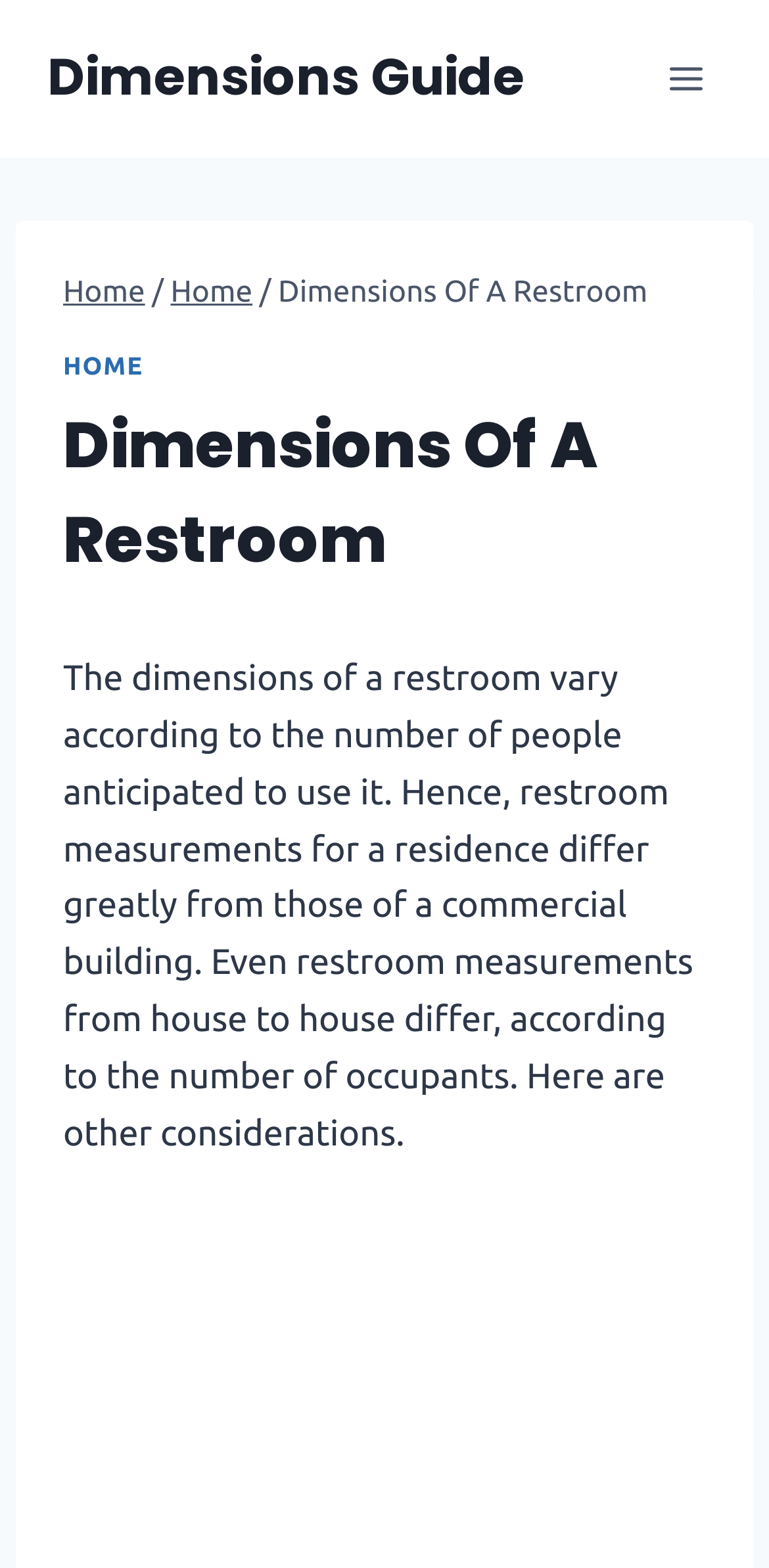Identify and extract the main heading from the webpage.

Dimensions Of A Restroom